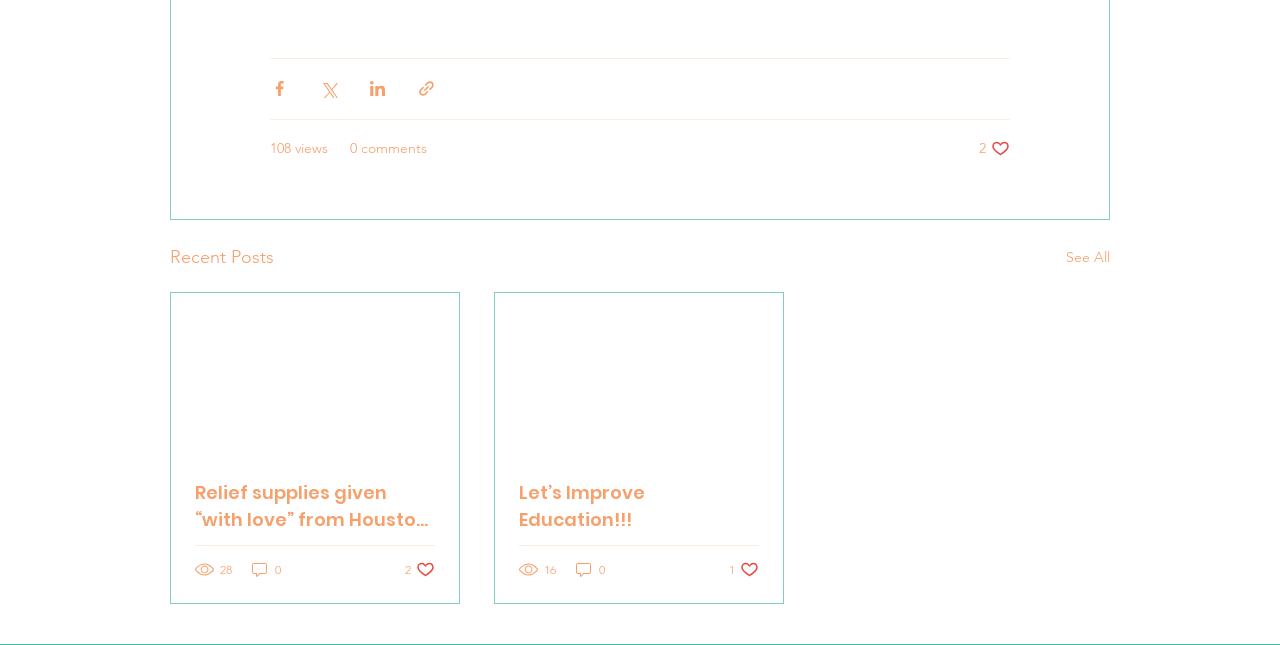Locate the bounding box coordinates of the element I should click to achieve the following instruction: "Read the article about education".

[0.405, 0.742, 0.593, 0.826]